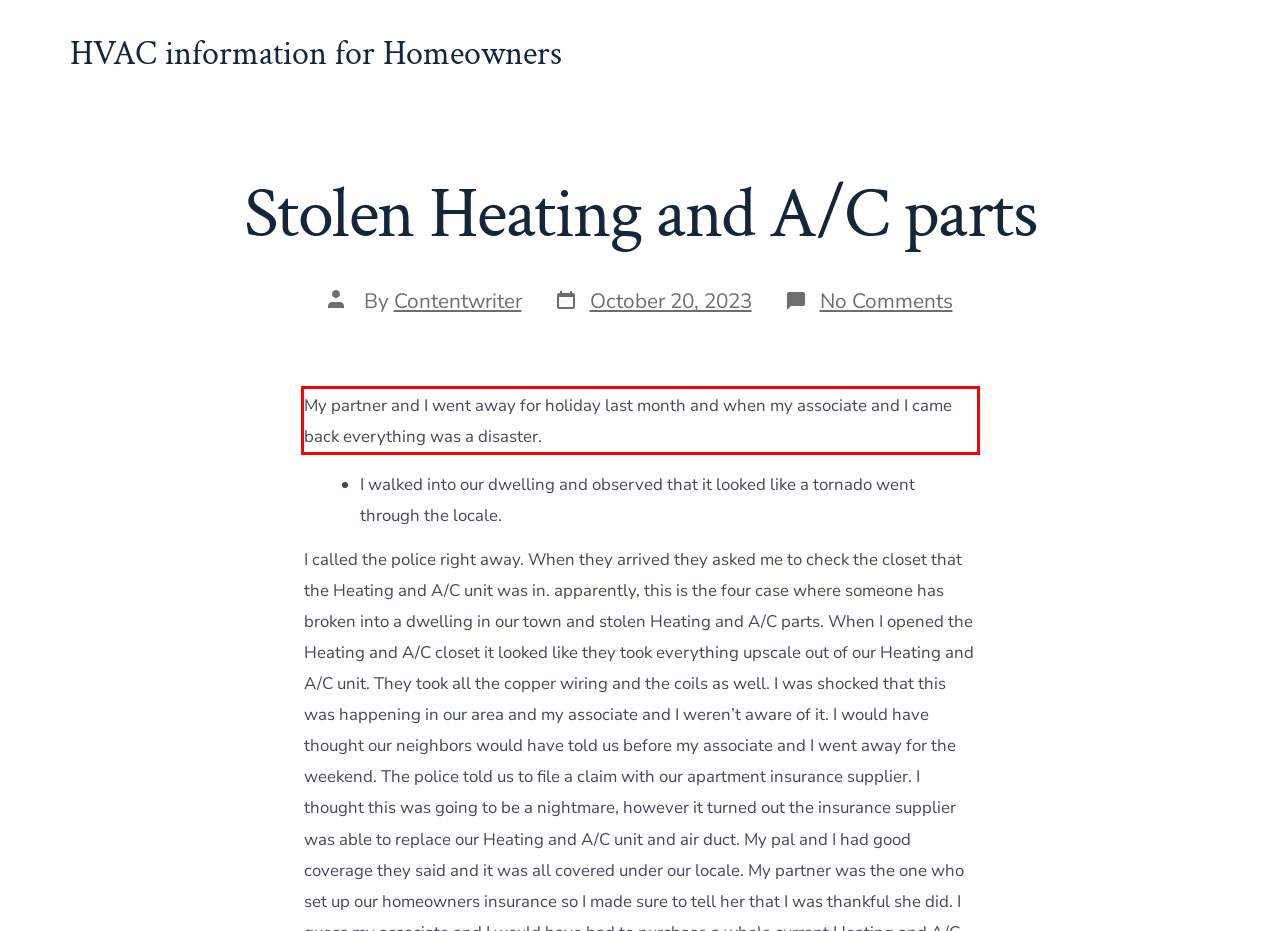From the given screenshot of a webpage, identify the red bounding box and extract the text content within it.

My partner and I went away for holiday last month and when my associate and I came back everything was a disaster.